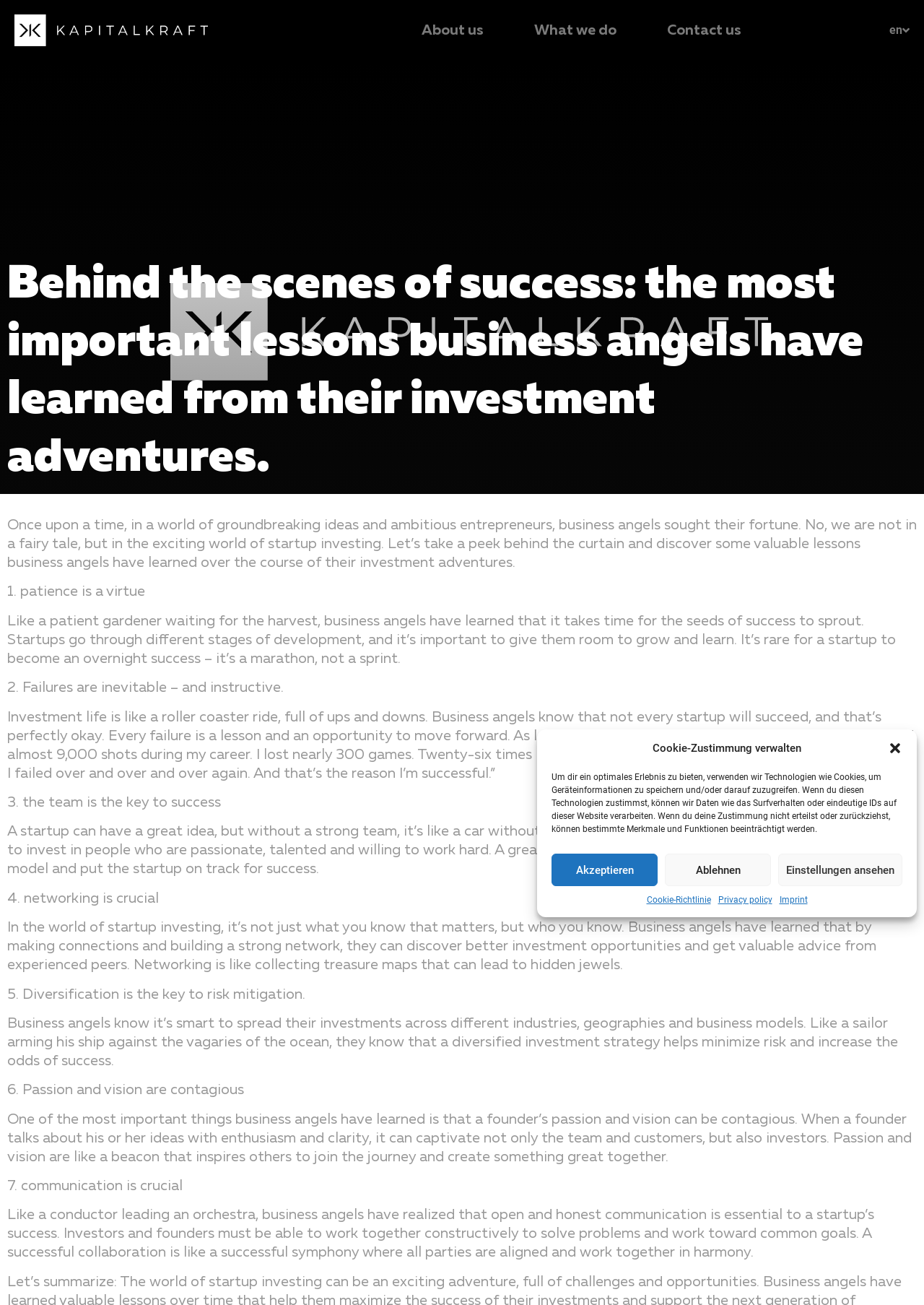Find the bounding box coordinates for the HTML element specified by: "Imprint".

[0.843, 0.685, 0.874, 0.695]